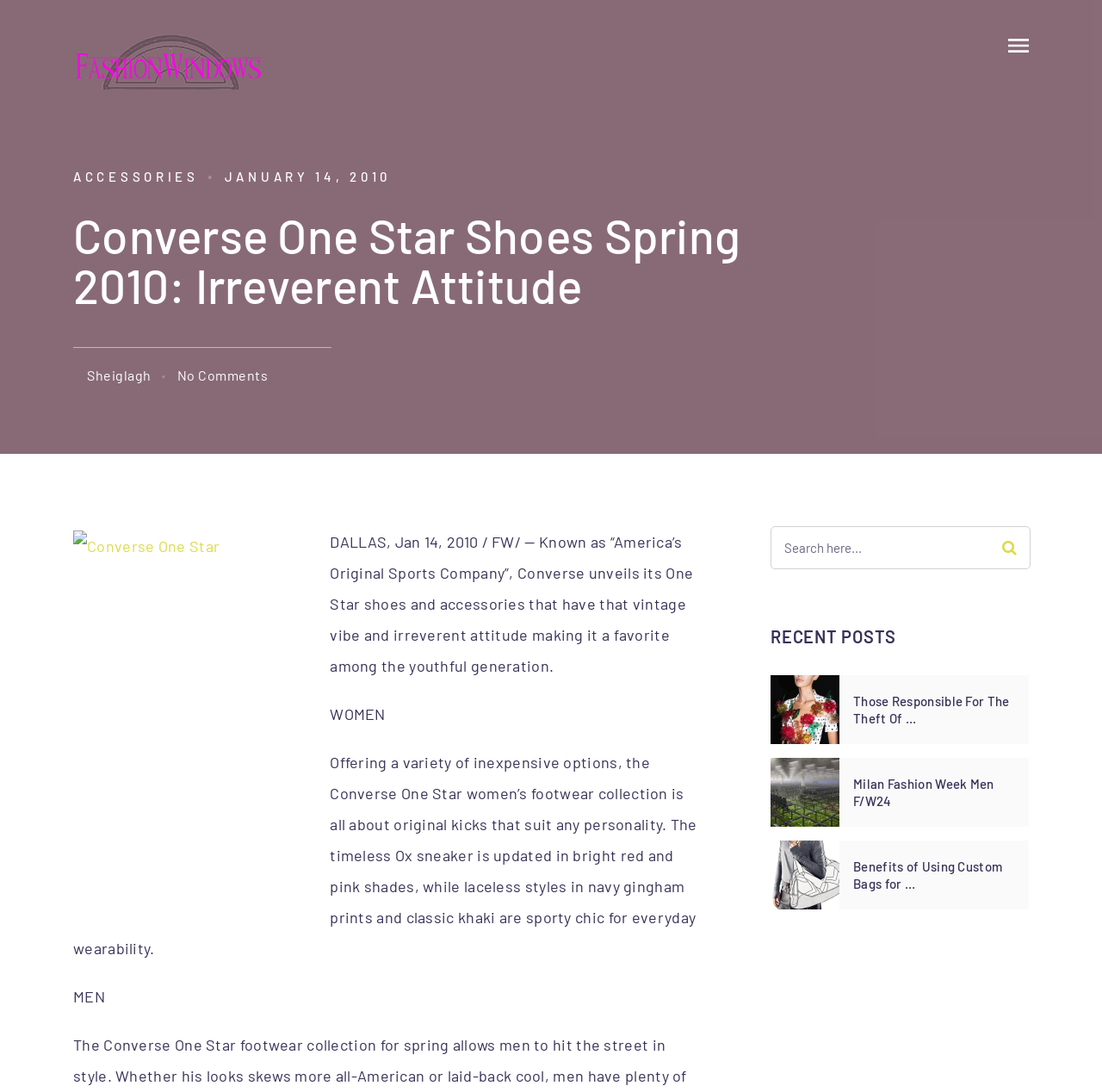Give a full account of the webpage's elements and their arrangement.

The webpage appears to be a fashion news article from FashionWindows Network. At the top left, there is a heading "FashionWindows Network" with a corresponding image and link. To the right of this, there is a small image with no description.

Below the top section, there is a link to "ACCESSORIES" on the left, followed by a static text "JANUARY 14, 2010". On the same line, there is a heading "Converse One Star Shoes Spring 2010: Irreverent Attitude" that spans across most of the page.

Underneath the heading, there are two links: "Sheiglagh" and "No Comments". Below these links, there is a large image of Converse One Star shoes. To the right of the image, there is a block of text that describes the Converse One Star shoes and accessories, highlighting their vintage vibe and irreverent attitude.

Further down, there are two static texts: "WOMEN" and a paragraph describing the Converse One Star women's footwear collection. The collection offers a variety of inexpensive options, including bright red and pink shades, navy gingham prints, and classic khaki styles.

On the right side of the page, there is a search box with a button and a heading "RECENT POSTS". Below the heading, there are three images with corresponding links to recent news articles, including "Those Responsible For The Theft Of The Balmain Collection Have Been Arrested", "Milan Fashion Week Men F/W24", and "Benefits of Using Custom Bags for Your Brand Promotion".